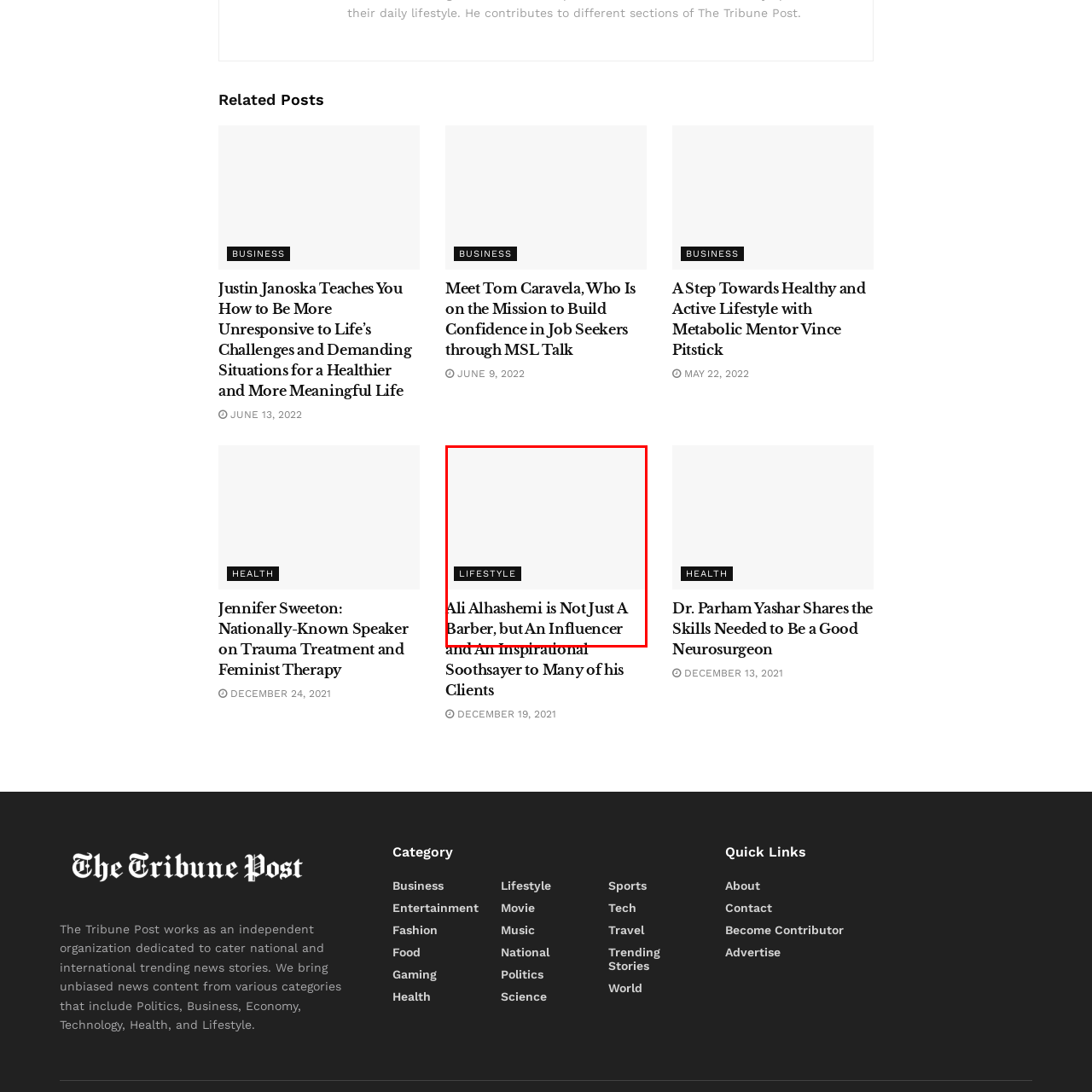What does Ali Alhashemi use his platform for?
Observe the image inside the red-bordered box and offer a detailed answer based on the visual details you find.

According to the article, Ali Alhashemi uses his platform to inspire confidence and encourage a deeper connection with his clients, going beyond traditional barbering.